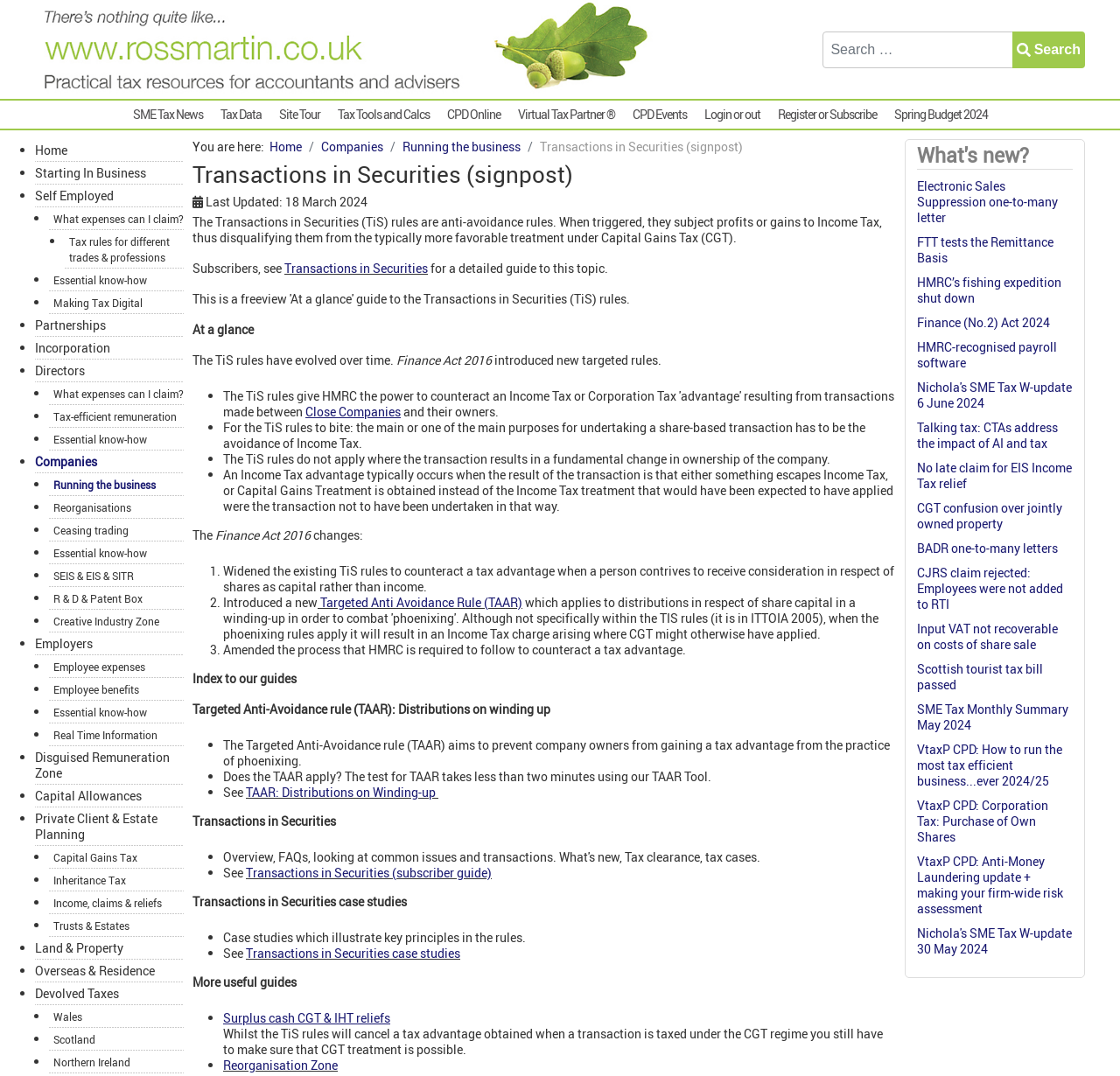Pinpoint the bounding box coordinates for the area that should be clicked to perform the following instruction: "Click on What expenses can I claim?".

[0.044, 0.193, 0.164, 0.214]